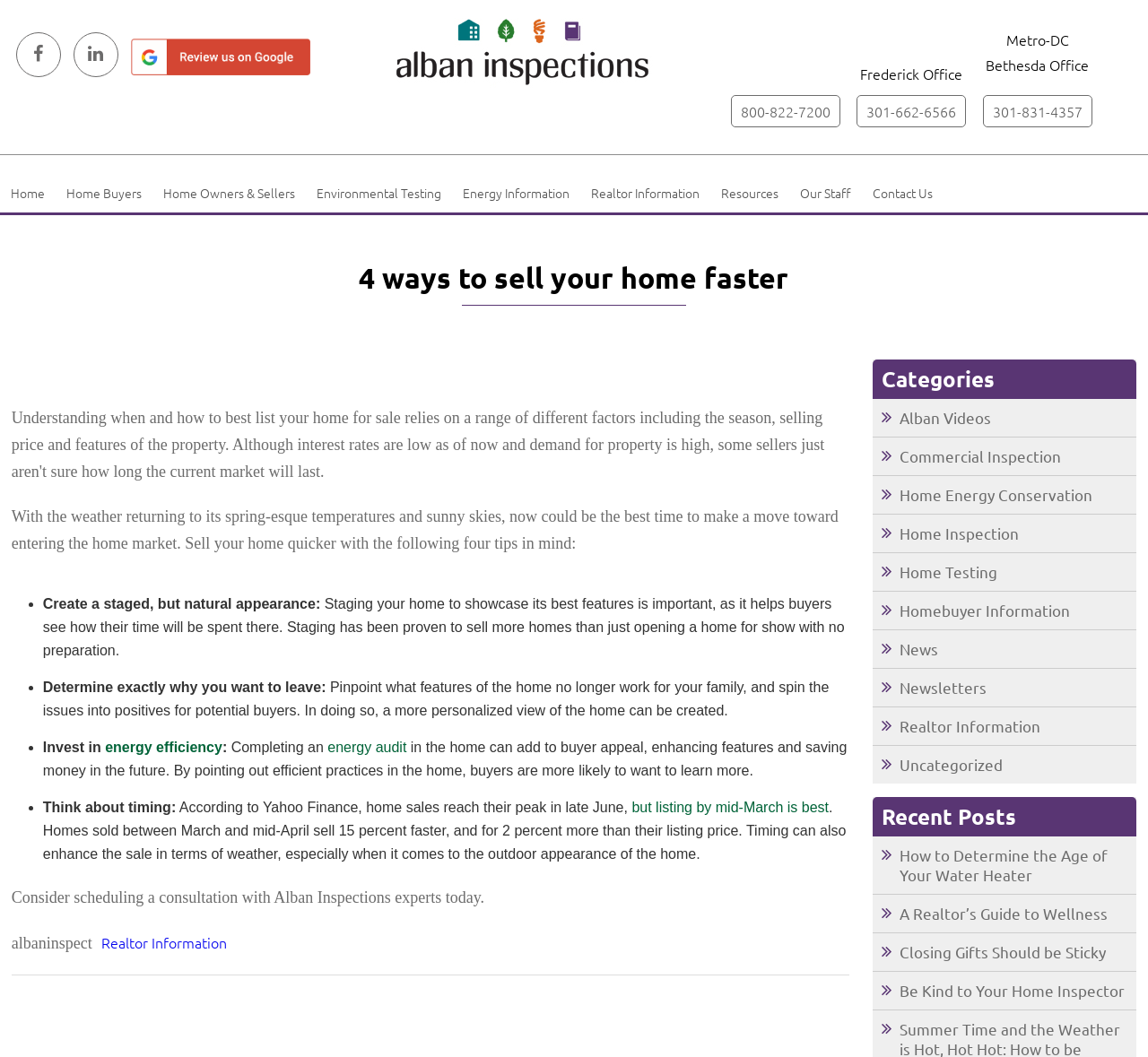Using a single word or phrase, answer the following question: 
How many links are there in the footer?

5